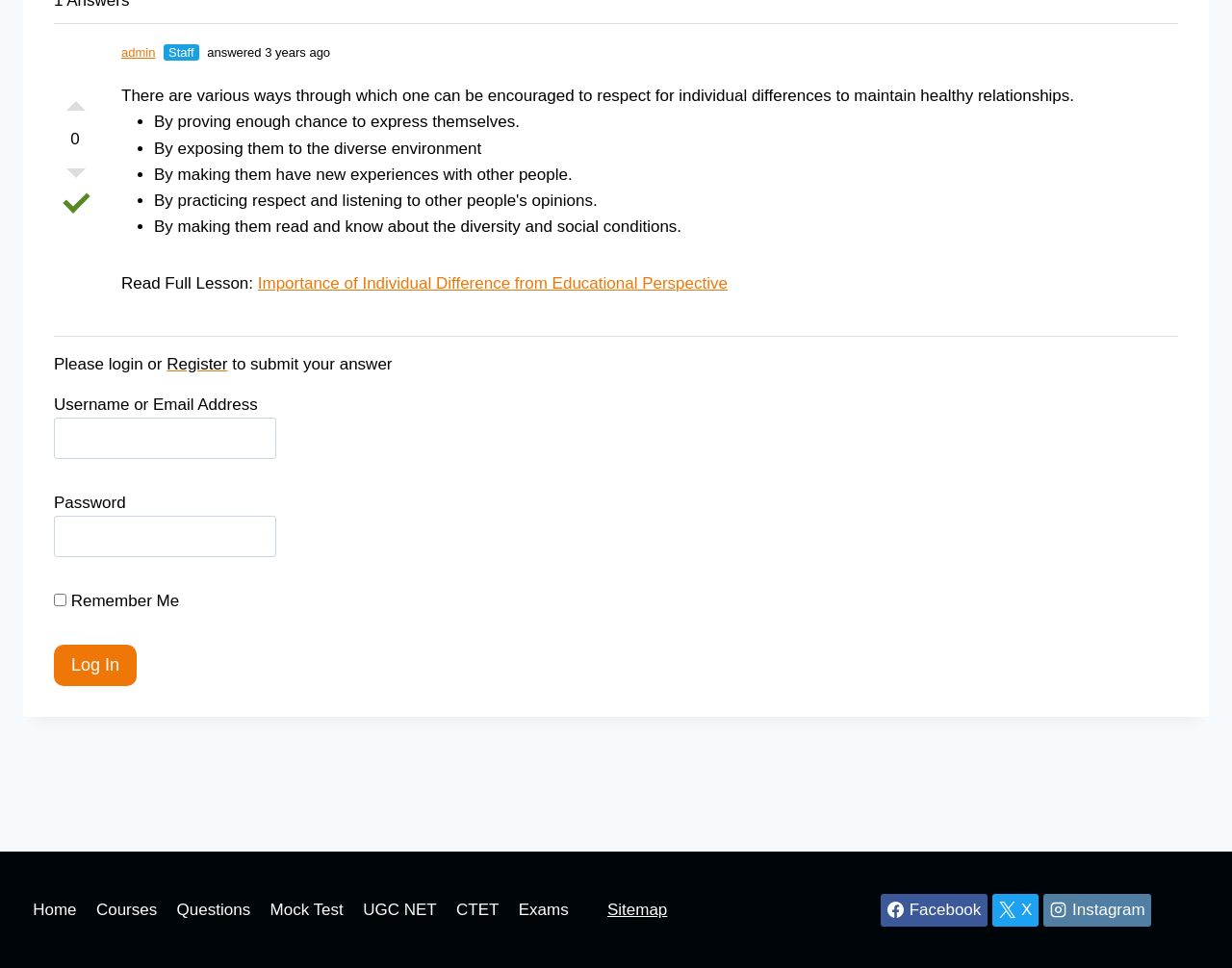For the following element description, predict the bounding box coordinates in the format (top-left x, top-left y, bottom-right x, bottom-right y). All values should be floating point numbers between 0 and 1. Description: Mock Test

[0.211, 0.921, 0.287, 0.959]